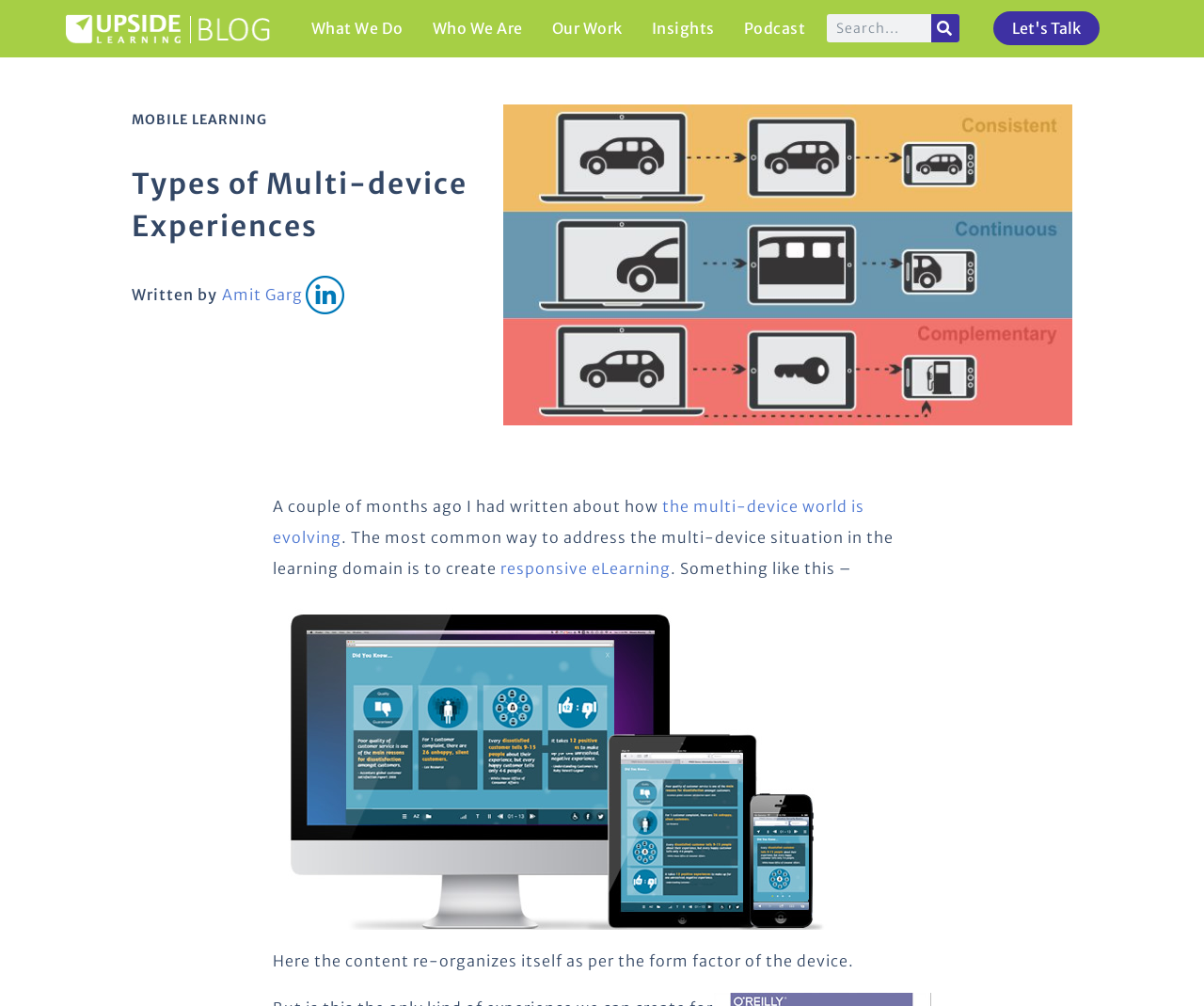Please provide the bounding box coordinate of the region that matches the element description: alt="Upside Blog Logo". Coordinates should be in the format (top-left x, top-left y, bottom-right x, bottom-right y) and all values should be between 0 and 1.

[0.158, 0.014, 0.228, 0.043]